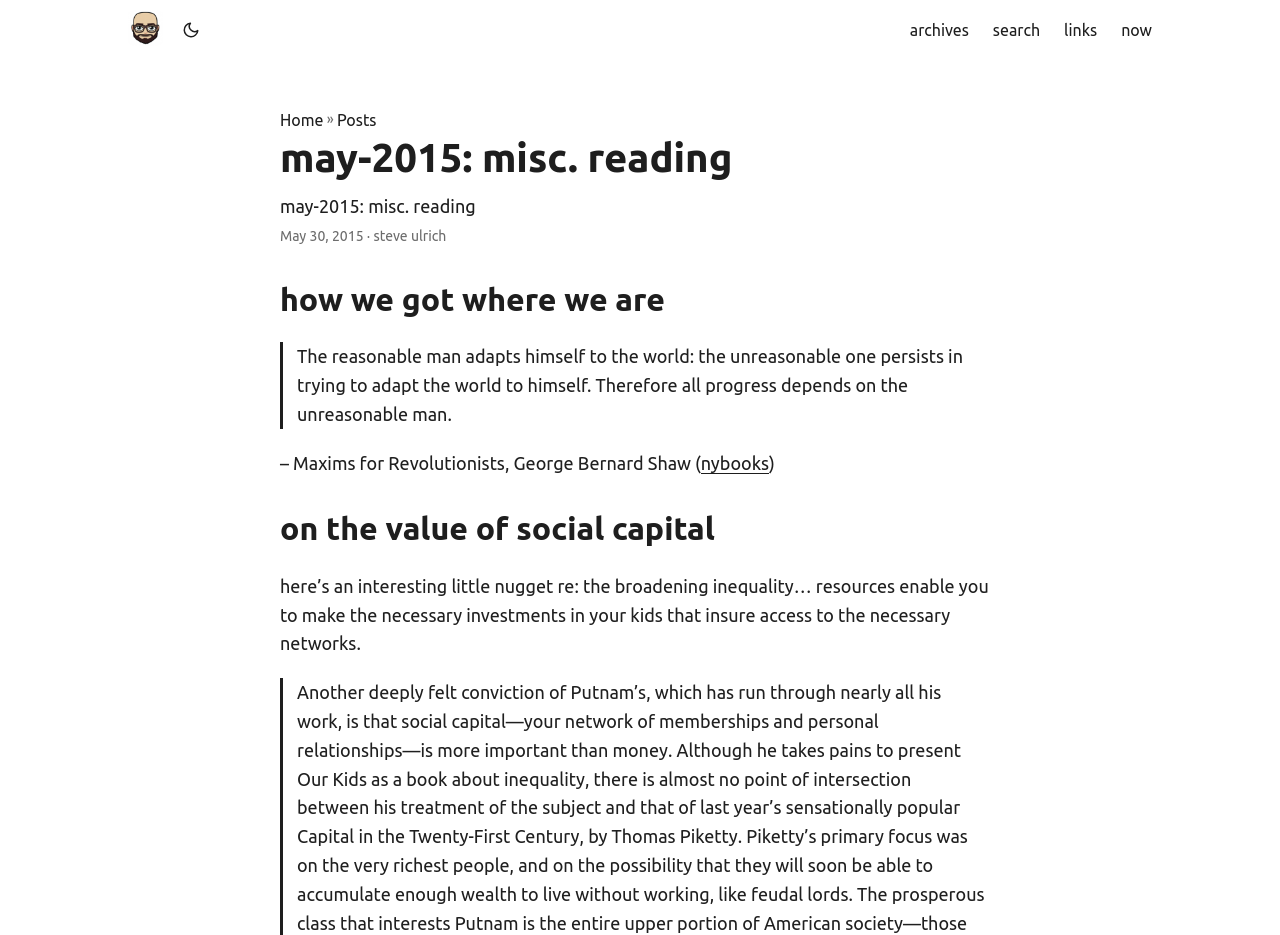Answer in one word or a short phrase: 
What is the logo of the website?

botwerks